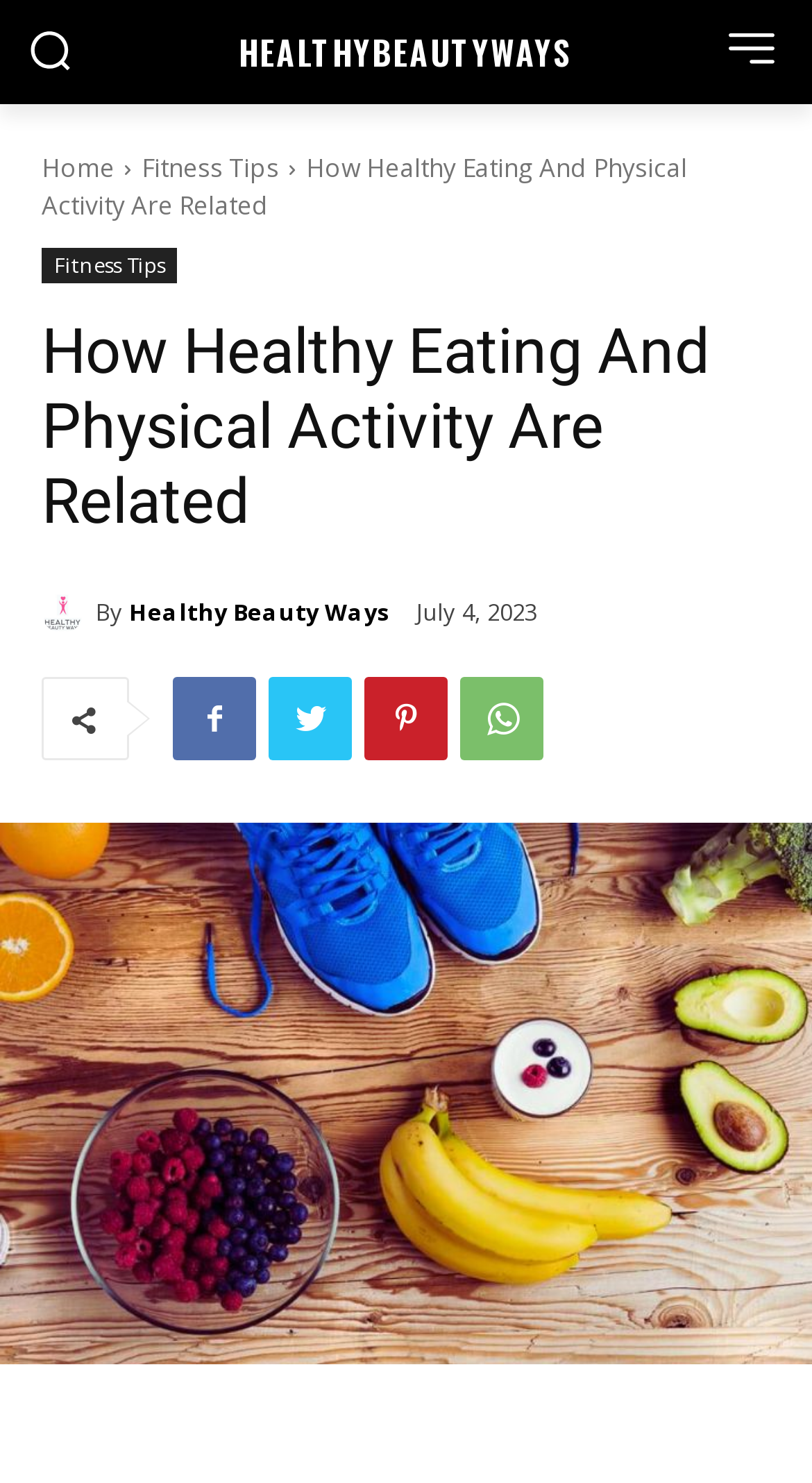Find the coordinates for the bounding box of the element with this description: "HealthyBeautyWays".

[0.231, 0.023, 0.769, 0.046]